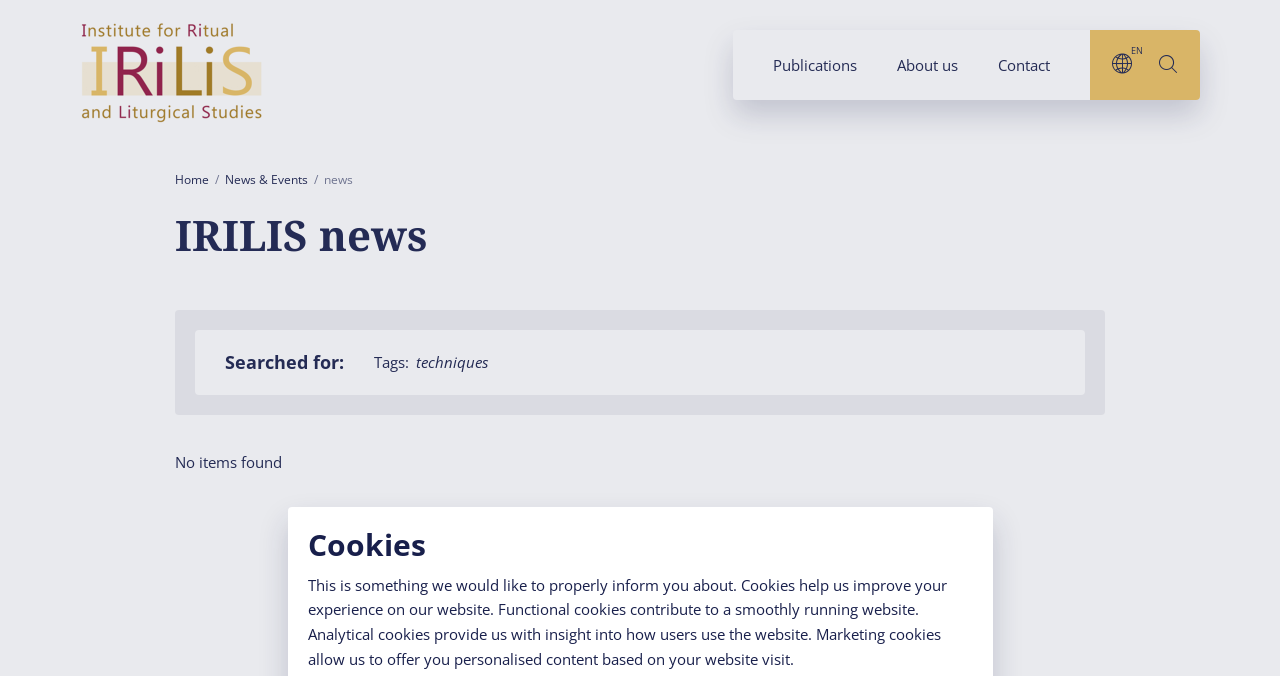Summarize the webpage with a detailed and informative caption.

The webpage is about IRILIS news, which is part of the Institute for Ritual and Liturgical Studies. At the top left, there is a link and an image, both with the same name as the institute. Below this, there is a main navigation section with links to "Publications", "About us", "Contact", and a language selection button, as well as a search button. 

To the right of the navigation section, there is a "Start search" button. Below the navigation section, there are links to "Home" and "News & Events", followed by a heading that reads "IRILIS news". 

In the middle of the page, there is a section with a heading "Searched for:" and a description list with a term "Tags:" and a detail "techniques". Below this, there is a message that says "No items found". 

At the bottom of the page, there is a section about cookies, with a heading "Cookies" and a paragraph of text that explains the different types of cookies used on the website, including functional, analytical, and marketing cookies.